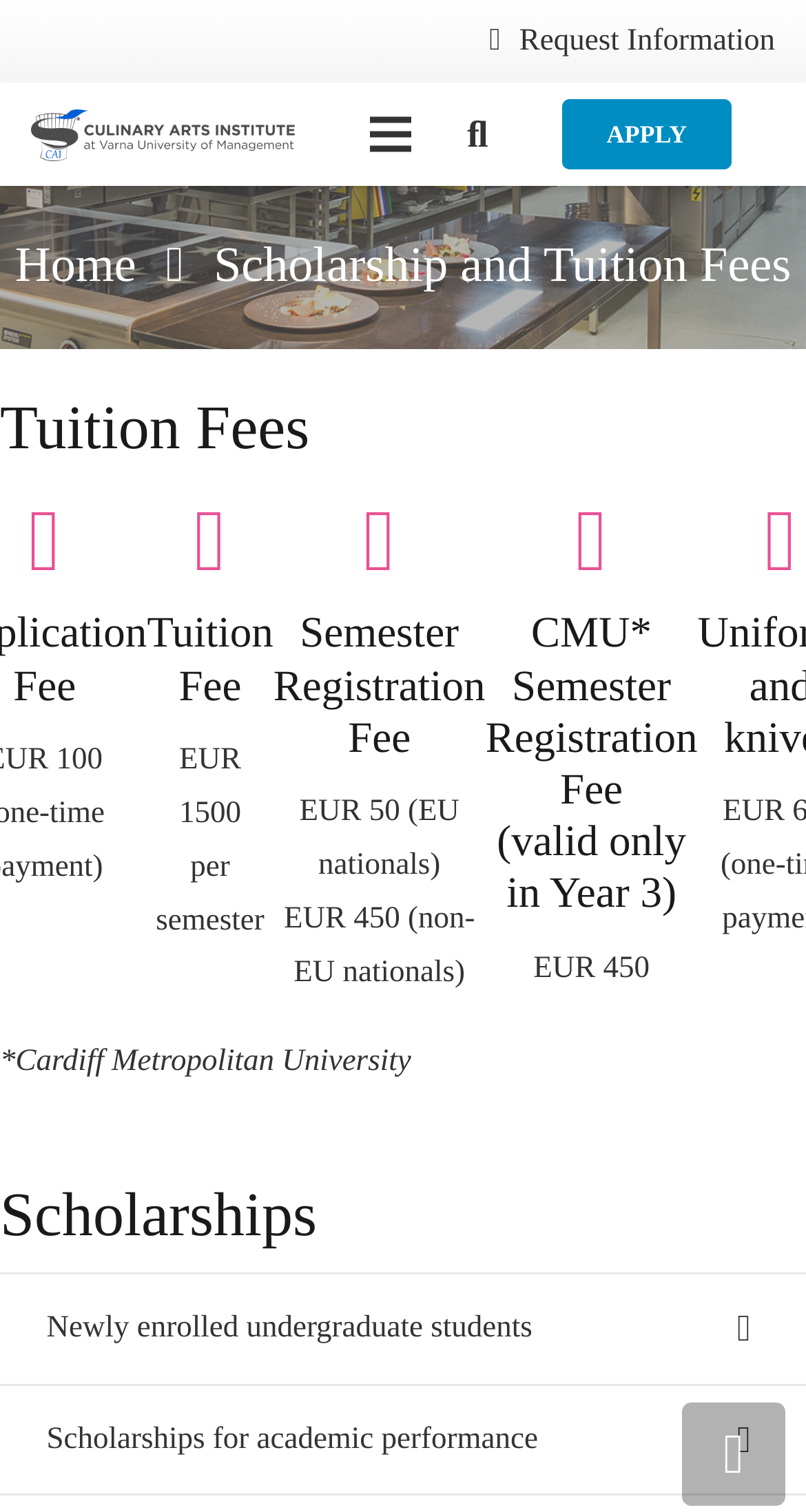Use a single word or phrase to answer the question:
What is the purpose of the CMU* Semester Registration Fee?

Valid only in Year 3